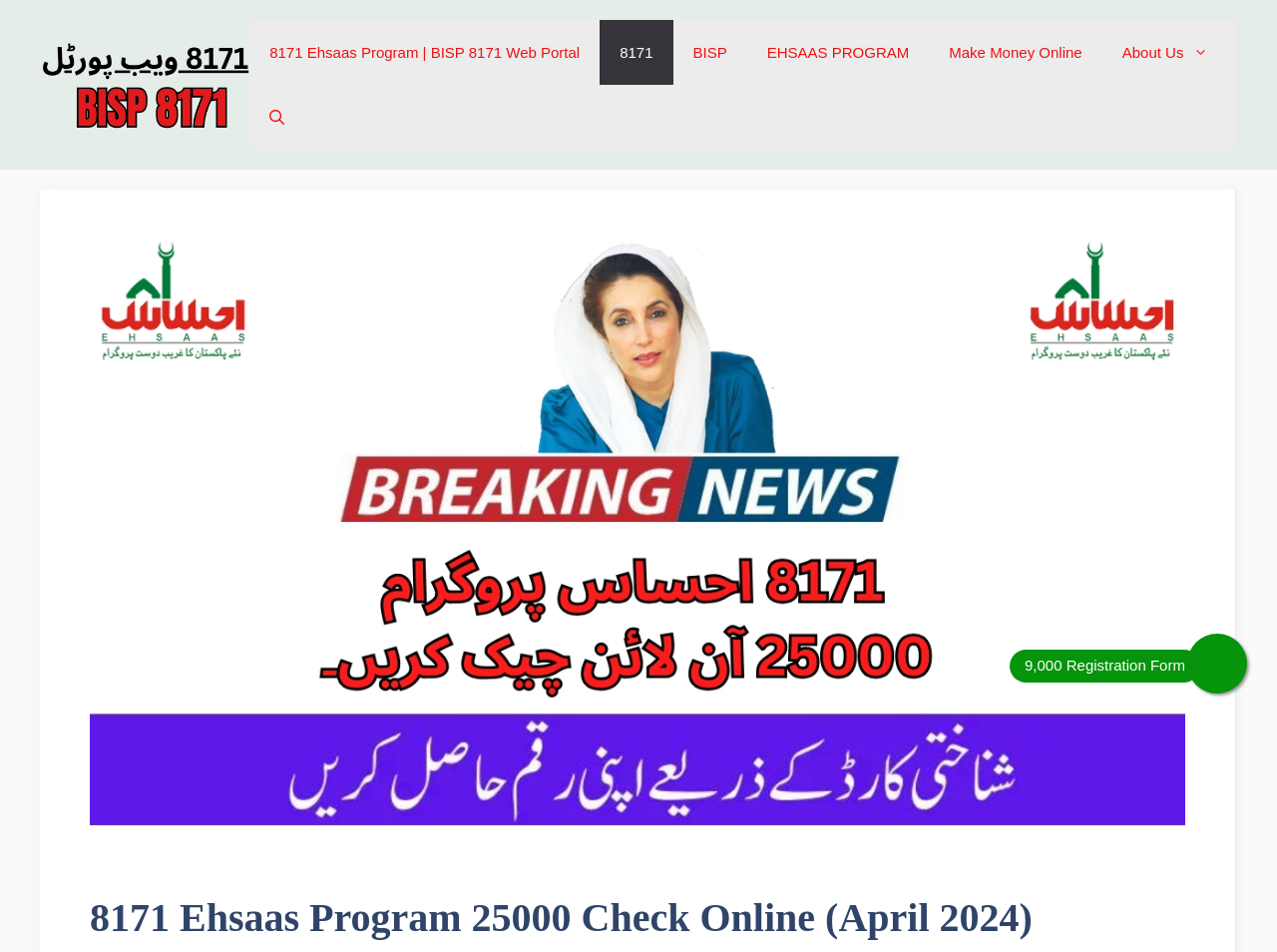Describe every aspect of the webpage comprehensively.

The webpage is about the 8171 Ehsaas Program, a government initiative in Pakistan. At the top, there is a banner that spans the entire width of the page, containing a link to the program's website. Below the banner, there is a navigation menu with five links: "8171 Ehsaas Program | BISP 8171 Web Portal", "8171", "BISP", "EHSAAS PROGRAM", and "Make Money Online". The navigation menu is followed by an "About Us" link and a search button.

On the top-left corner, there is an image related to the 8171 Ehsaas Program. The main content of the webpage is headed by a title "8171 Ehsaas Program 25000 Check Online (April 2024)", which is prominently displayed near the top of the page.

On the right side of the page, there is a link to a "9,000 Registration Form", which is positioned near the middle of the page. Overall, the webpage appears to be providing information and resources related to the 8171 Ehsaas Program, including registration forms and online checking facilities.